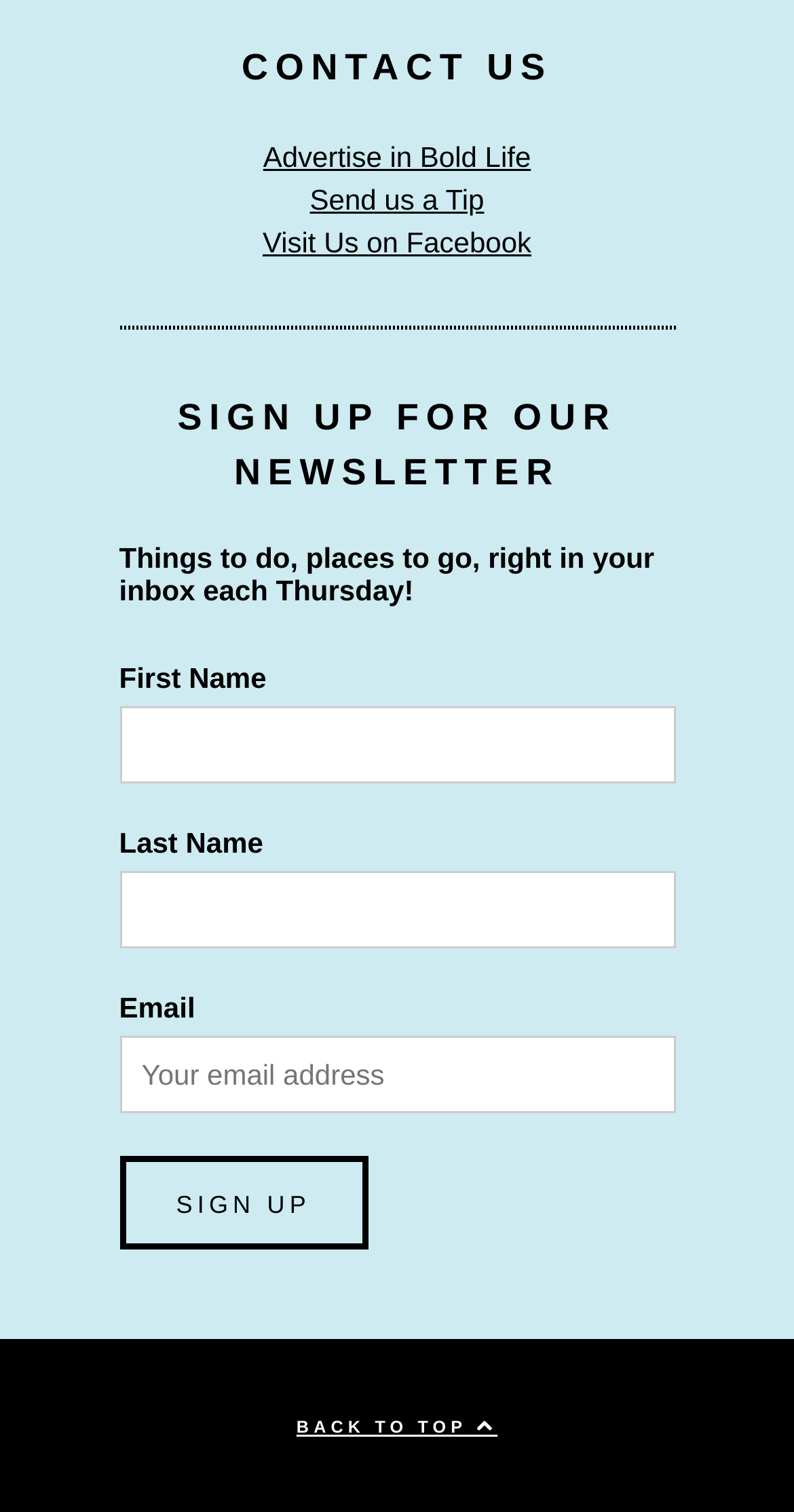Please analyze the image and give a detailed answer to the question:
What is the theme of the content sent in the newsletter?

The StaticText element below the 'SIGN UP FOR OUR NEWSLETTER' heading says 'Things to do, places to go, right in your inbox each Thursday!'. This suggests that the newsletter will contain content related to things to do and places to go.